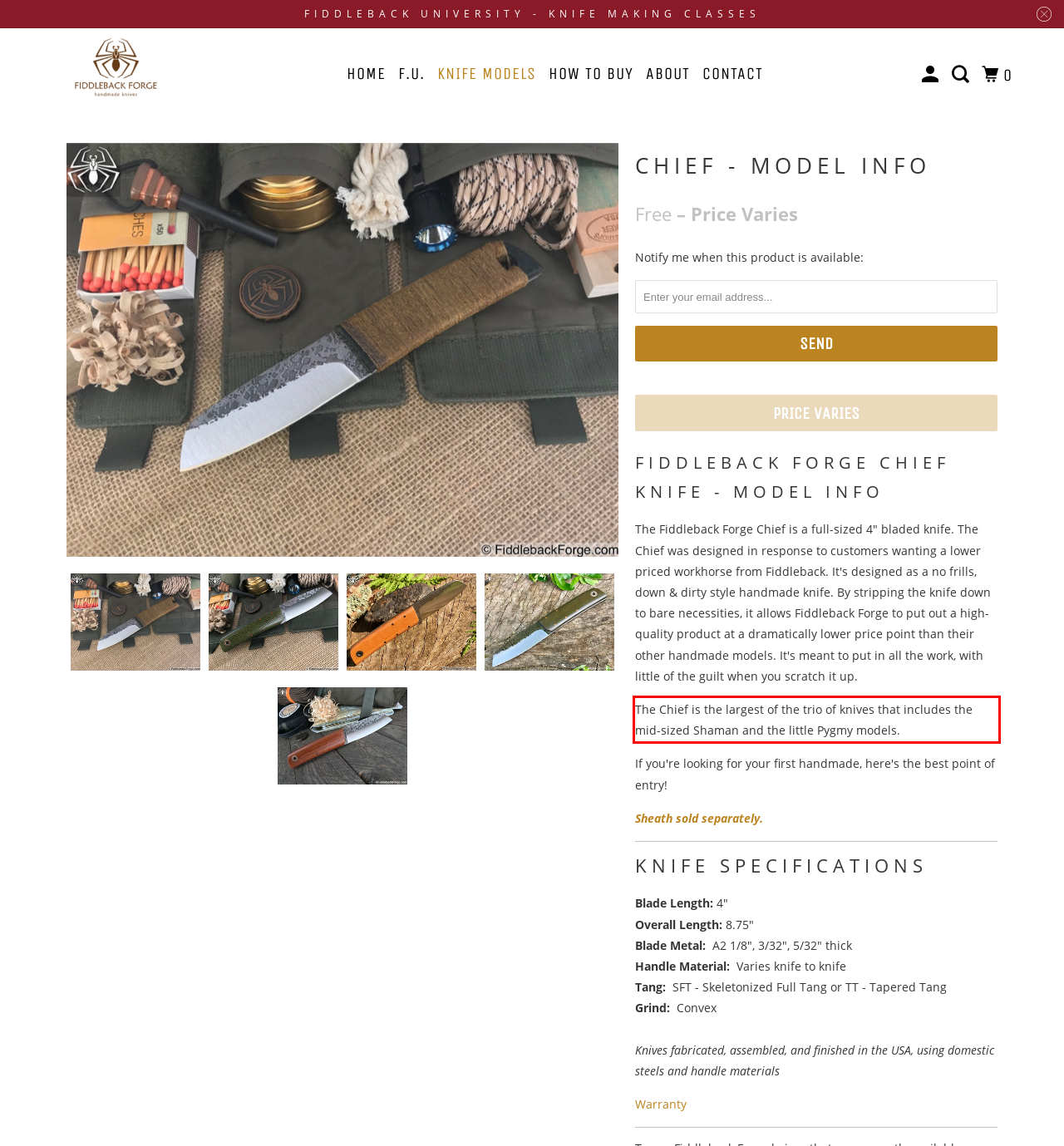Using the webpage screenshot, recognize and capture the text within the red bounding box.

The Chief is the largest of the trio of knives that includes the mid-sized Shaman and the little Pygmy models.